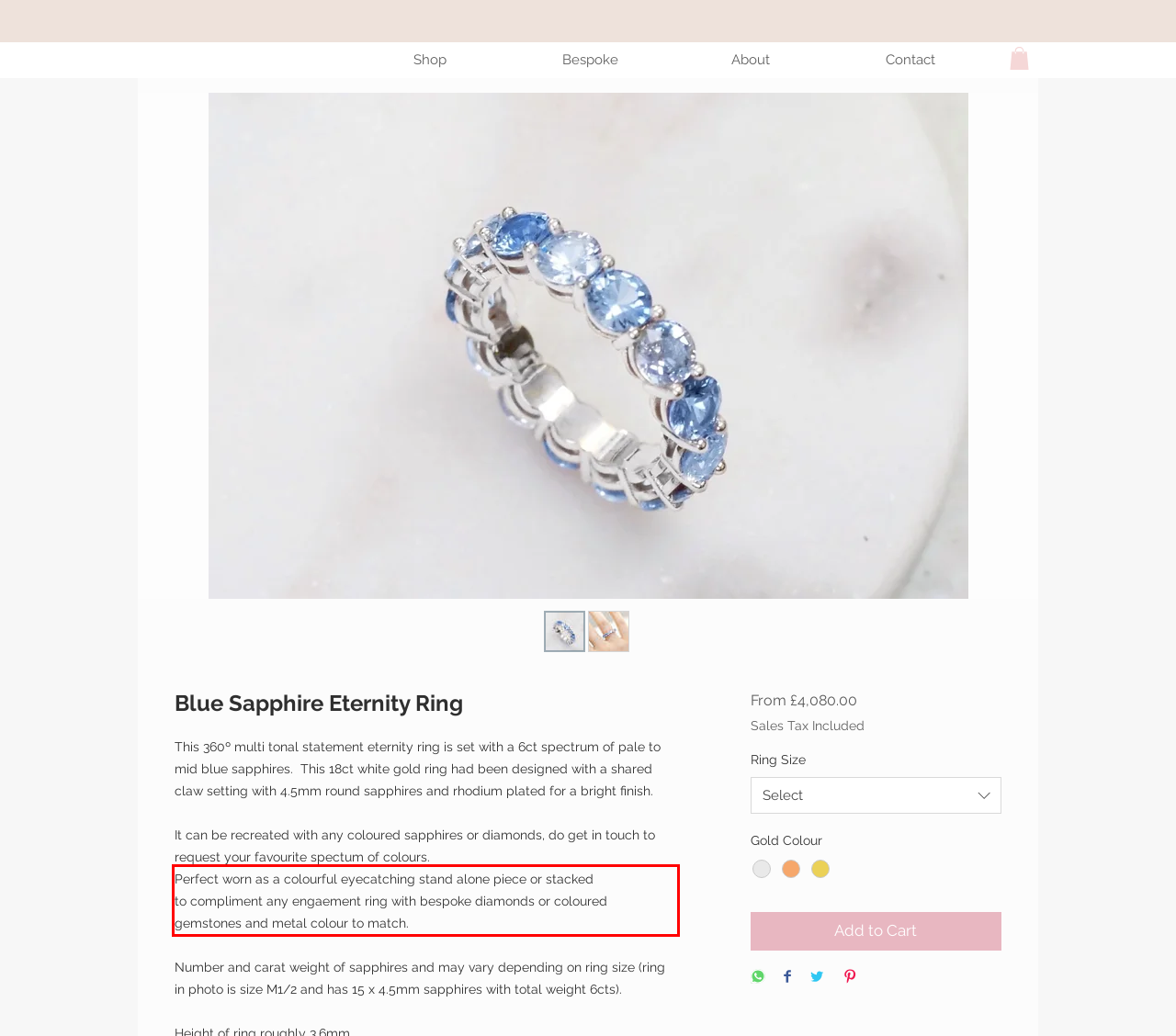You have a screenshot of a webpage, and there is a red bounding box around a UI element. Utilize OCR to extract the text within this red bounding box.

Perfect worn as a colourful eyecatching stand alone piece or stacked to compliment any engaement ring with bespoke diamonds or coloured gemstones and metal colour to match.